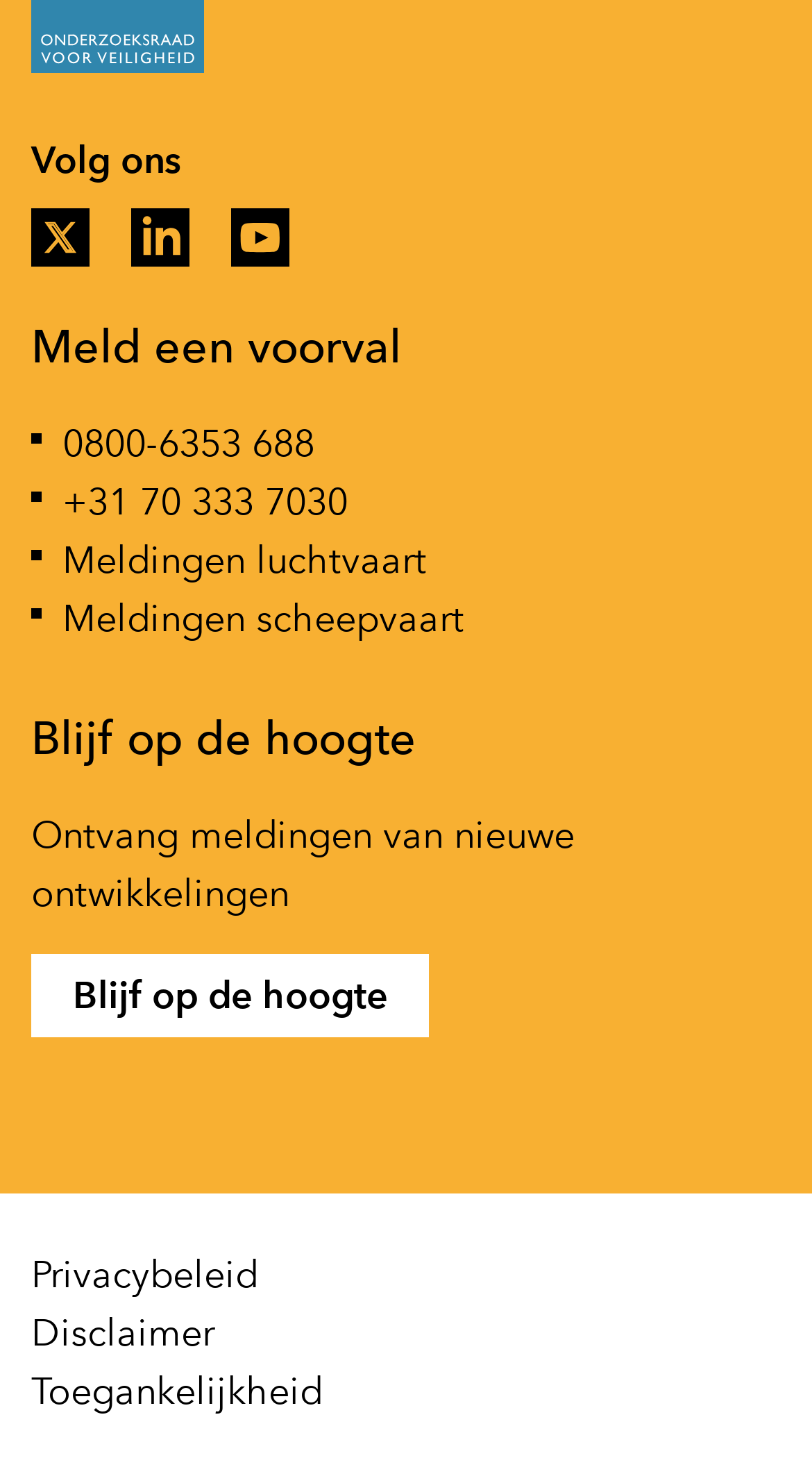What is the purpose of the 'Blijf op de hoogte' link?
Kindly answer the question with as much detail as you can.

I examined the webpage and found that the 'Blijf op de hoogte' link is related to receiving updates, as the nearby text mentions 'Ontvang meldingen van nieuwe ontwikkelingen', which means 'Receive notifications of new developments'.